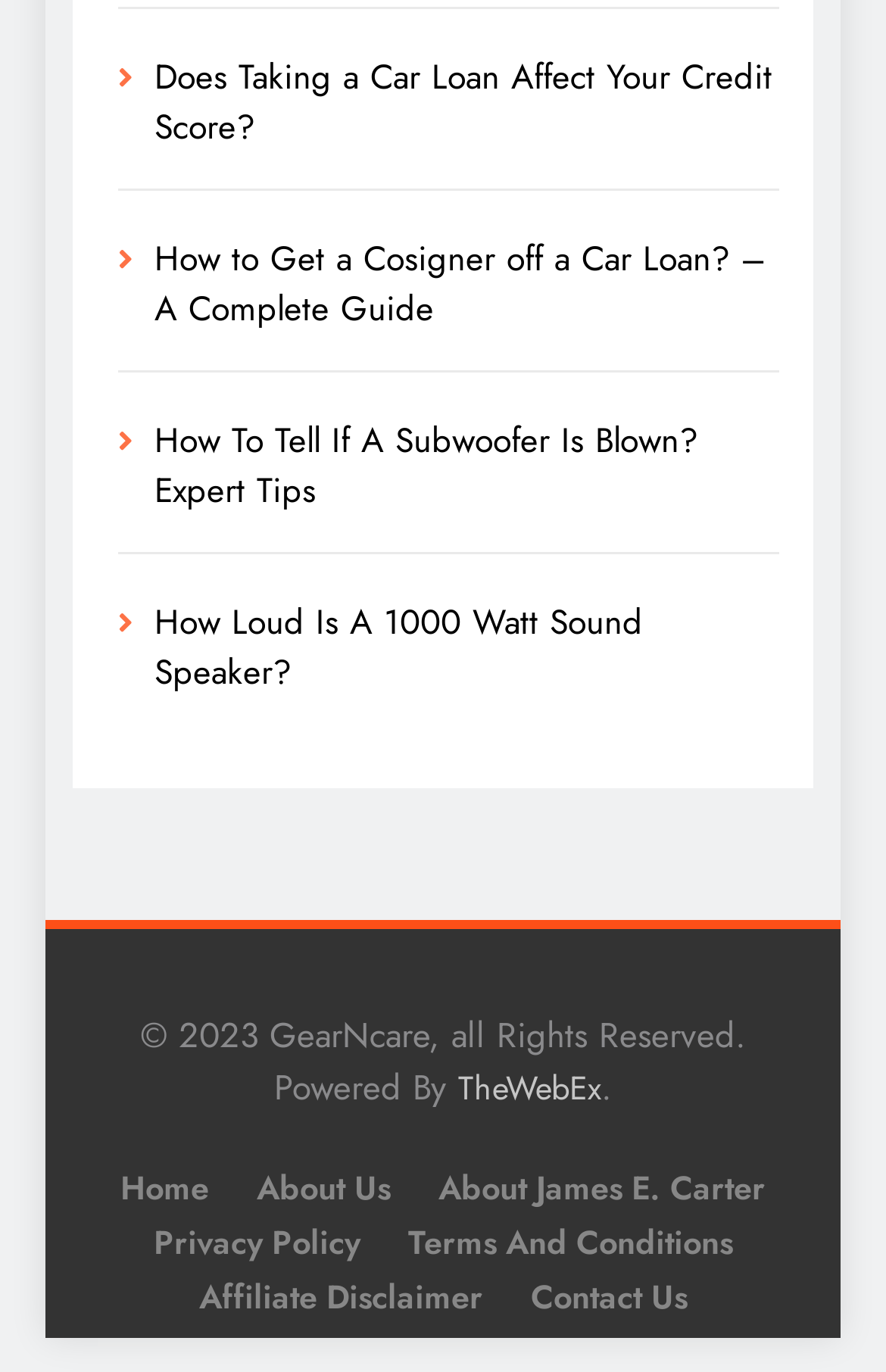Find the bounding box coordinates for the area you need to click to carry out the instruction: "Read about how to get a cosigner off a car loan". The coordinates should be four float numbers between 0 and 1, indicated as [left, top, right, bottom].

[0.174, 0.17, 0.864, 0.244]